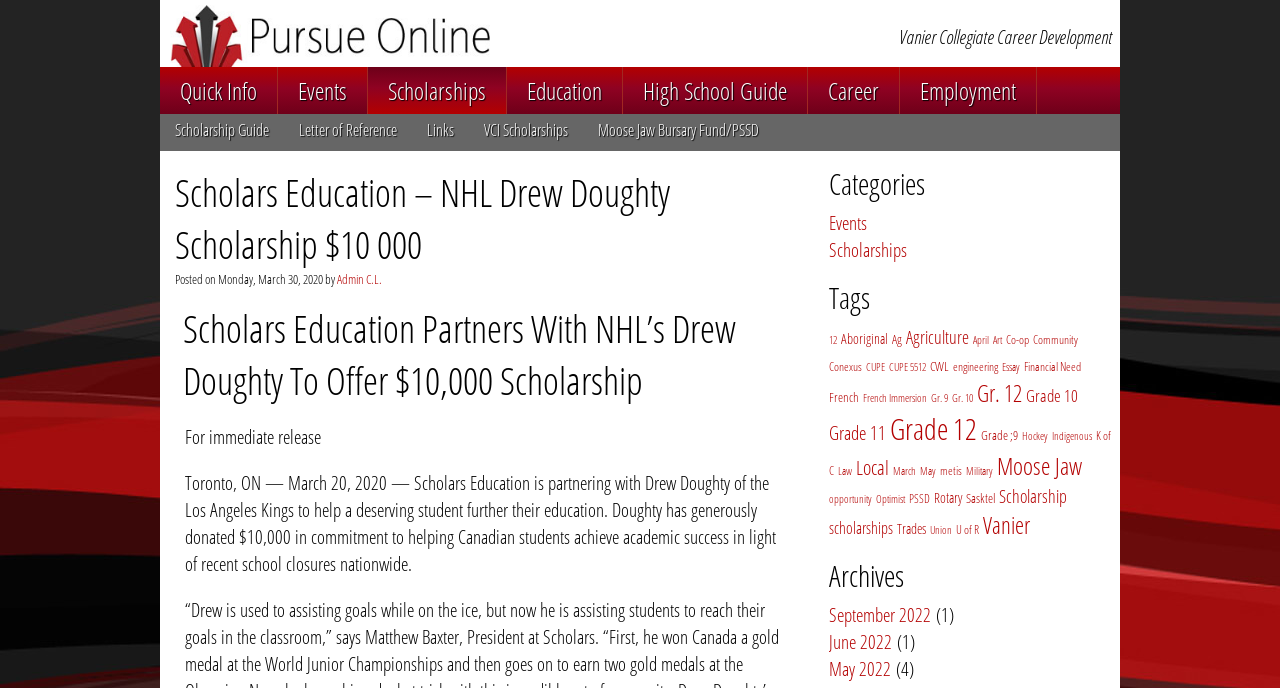Locate the bounding box coordinates of the element that should be clicked to execute the following instruction: "Click on the 'Pursue Online' link".

[0.133, 0.007, 0.538, 0.097]